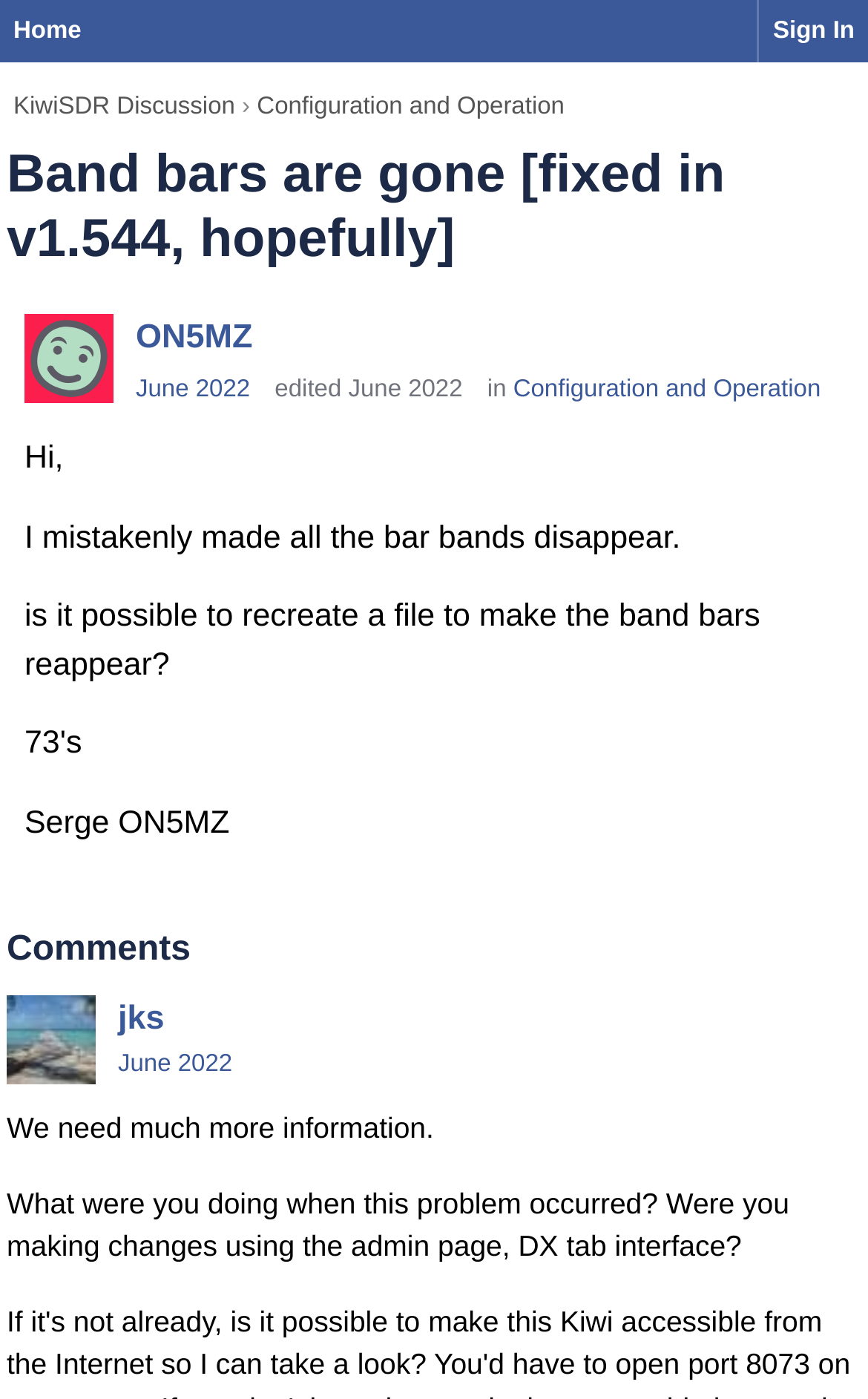Determine the bounding box coordinates of the region I should click to achieve the following instruction: "go to KiwiSDR Discussion". Ensure the bounding box coordinates are four float numbers between 0 and 1, i.e., [left, top, right, bottom].

[0.015, 0.054, 0.271, 0.073]